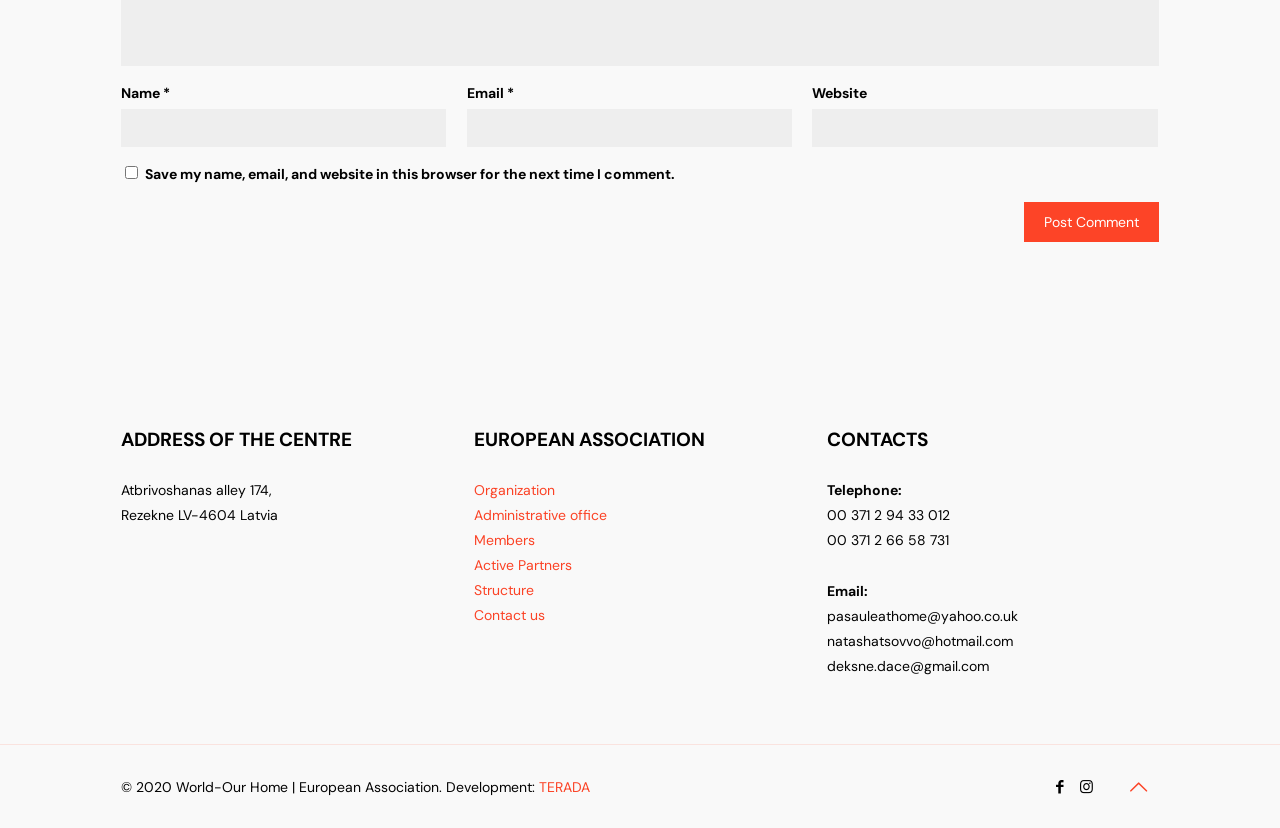Please answer the following question using a single word or phrase: How many textboxes are there?

3